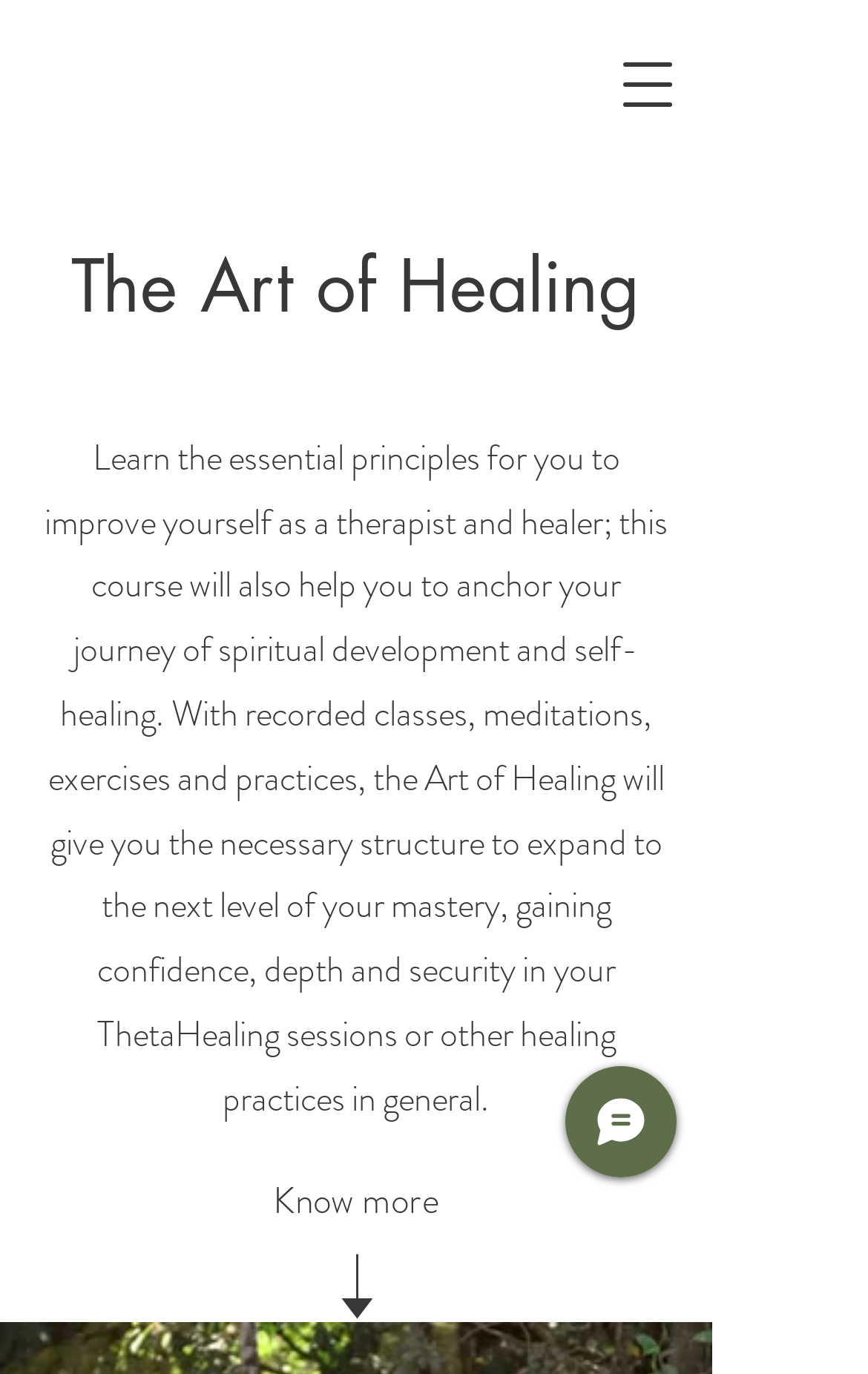Identify and extract the main heading from the webpage.

The Art of Healing